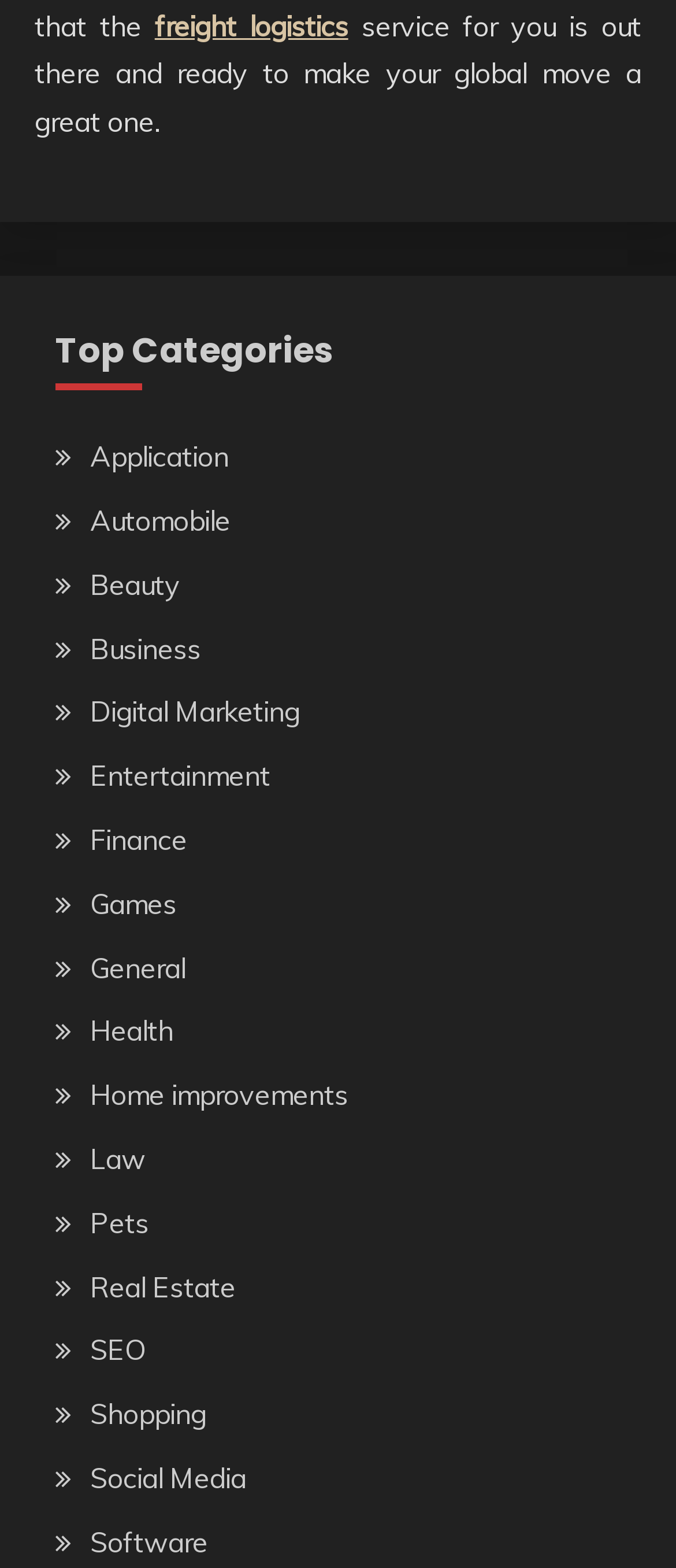What type of services or information does the webpage provide?
Using the image, provide a concise answer in one word or a short phrase.

Logistics and moving services